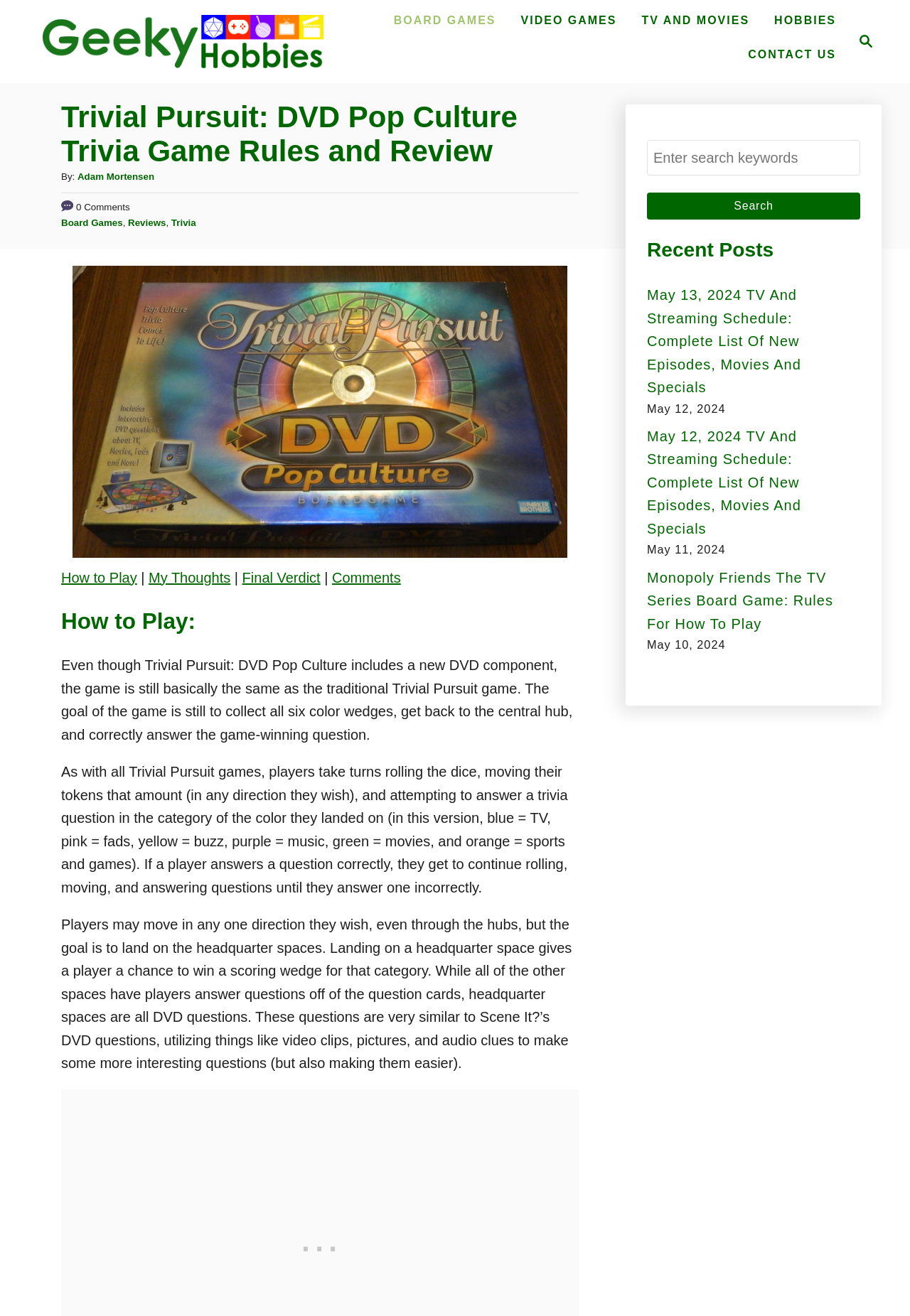Determine and generate the text content of the webpage's headline.

Trivial Pursuit: DVD Pop Culture Trivia Game Rules and Review